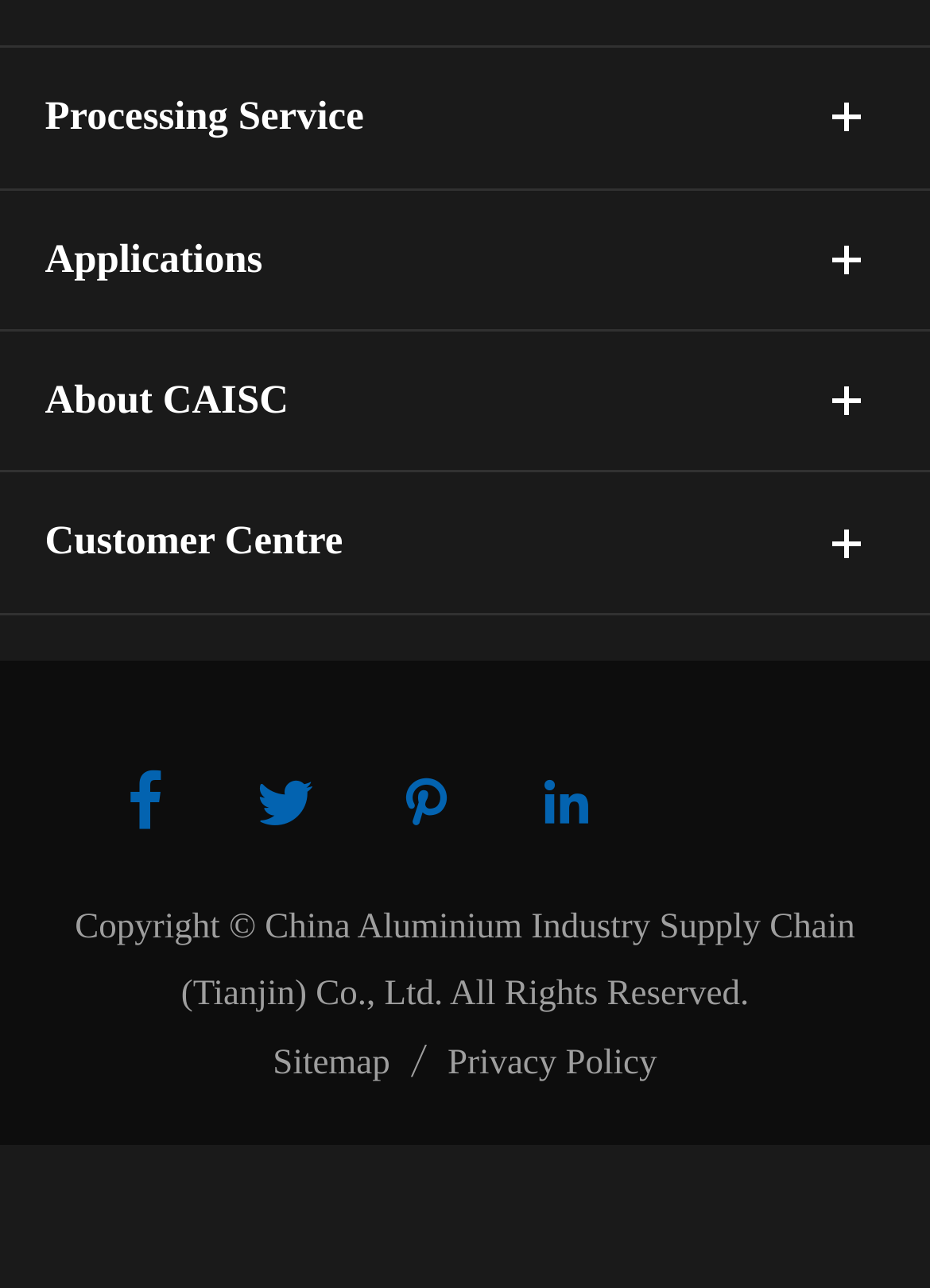Using the information in the image, give a comprehensive answer to the question: 
What is the last link at the bottom of the webpage?

At the bottom of the webpage, I can see a list of links, and the last one is 'Privacy Policy', which is likely a link to the company's privacy policy page.